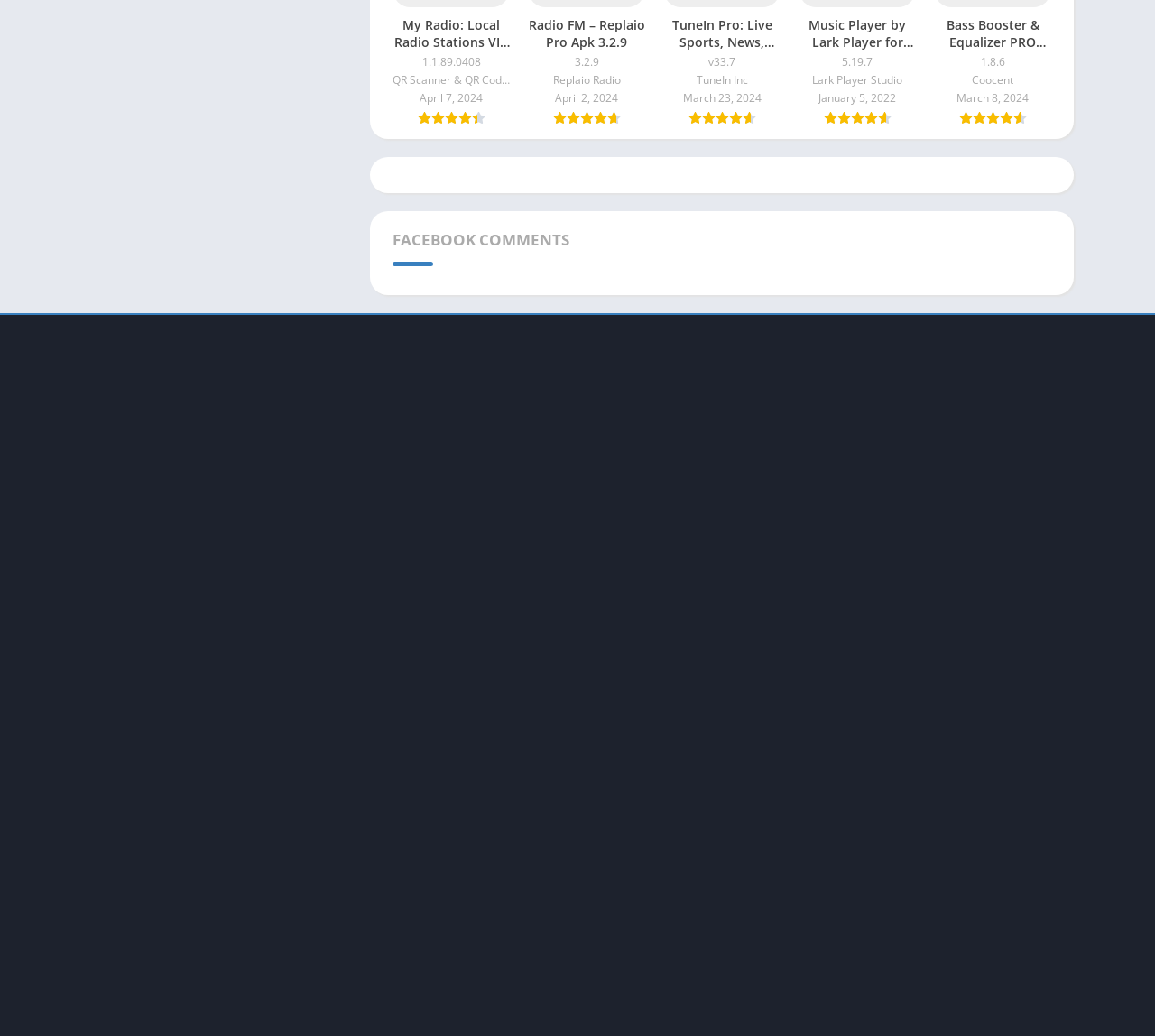Please locate the bounding box coordinates of the element that should be clicked to achieve the given instruction: "Open the 'Dracula tv' app".

[0.362, 0.359, 0.638, 0.444]